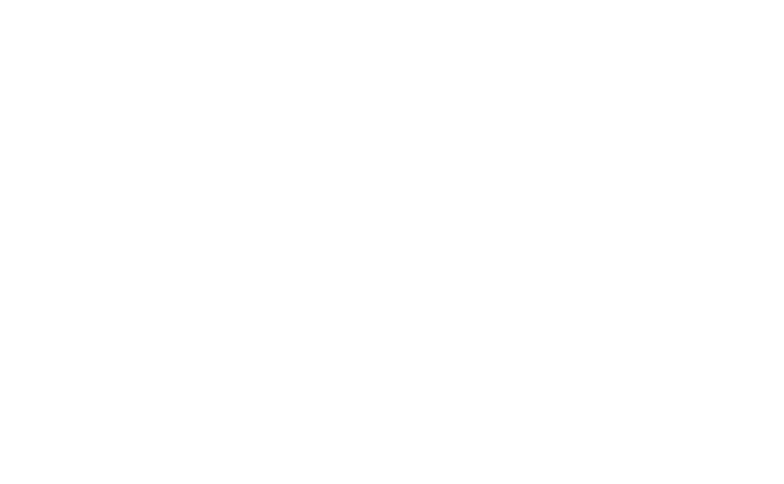Offer an in-depth description of the image shown.

The image depicts a screenshot of the TunePat HBOMax Video Downloader, version 1.0.4, prominently displayed on a webpage dedicated to the software. The screenshot illustrates a user-friendly interface designed for downloading movies and TV shows from HBO Max. Key features highlighted in the image include options for high-resolution downloads in formats such as MP4 and MKV, along with the ability to batch download content efficiently. Below the main interface, there are informative sections detailing the product's size (112 MB) and its release date (June 13, 2022). Additional functionalities such as the "Direct Download" button and the "Add to Favorite" option are visible, showcasing the convenient tools available for users. Overall, the image effectively conveys the capabilities and ease of use of the TunePat HBOMax Video Downloader.